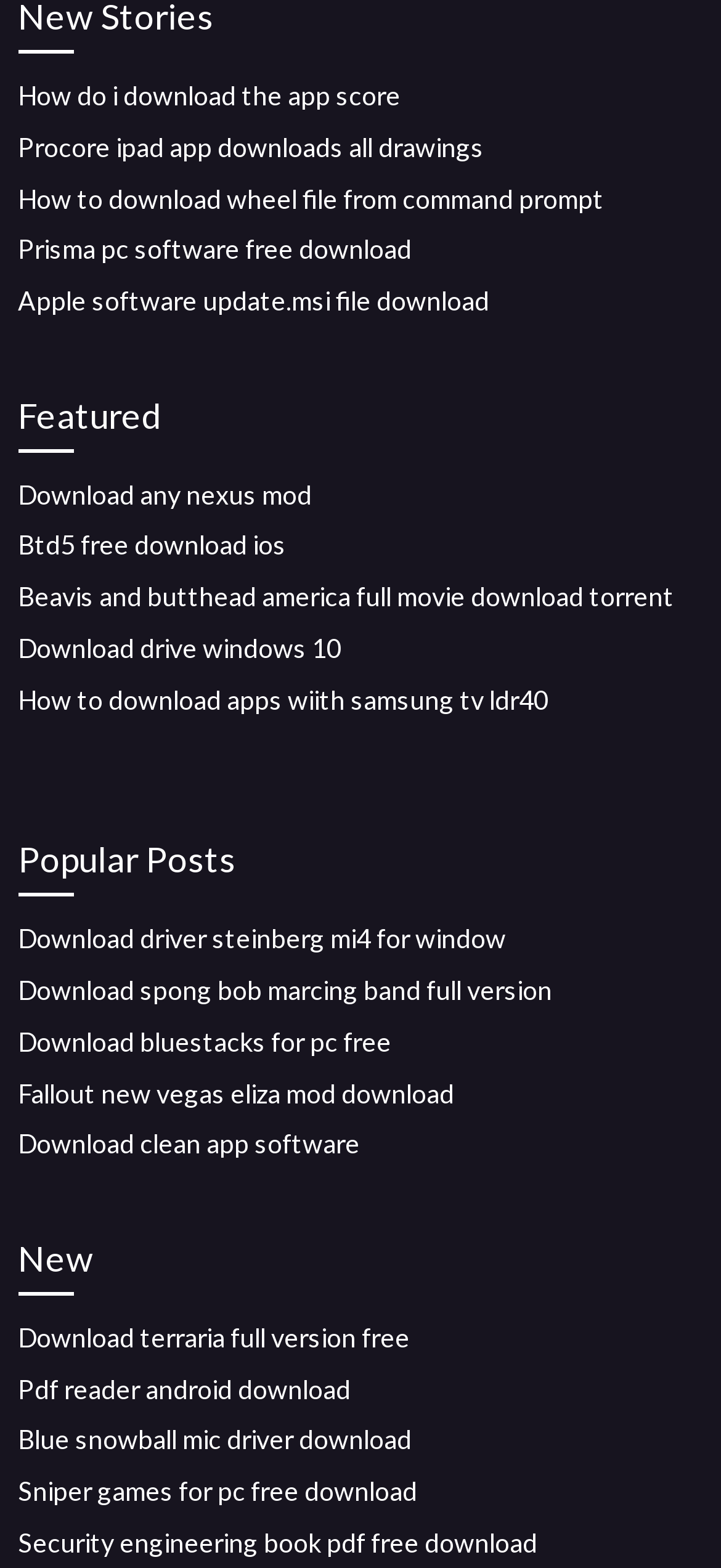Please specify the bounding box coordinates of the element that should be clicked to execute the given instruction: 'Download the Procore iPad app'. Ensure the coordinates are four float numbers between 0 and 1, expressed as [left, top, right, bottom].

[0.025, 0.083, 0.671, 0.103]